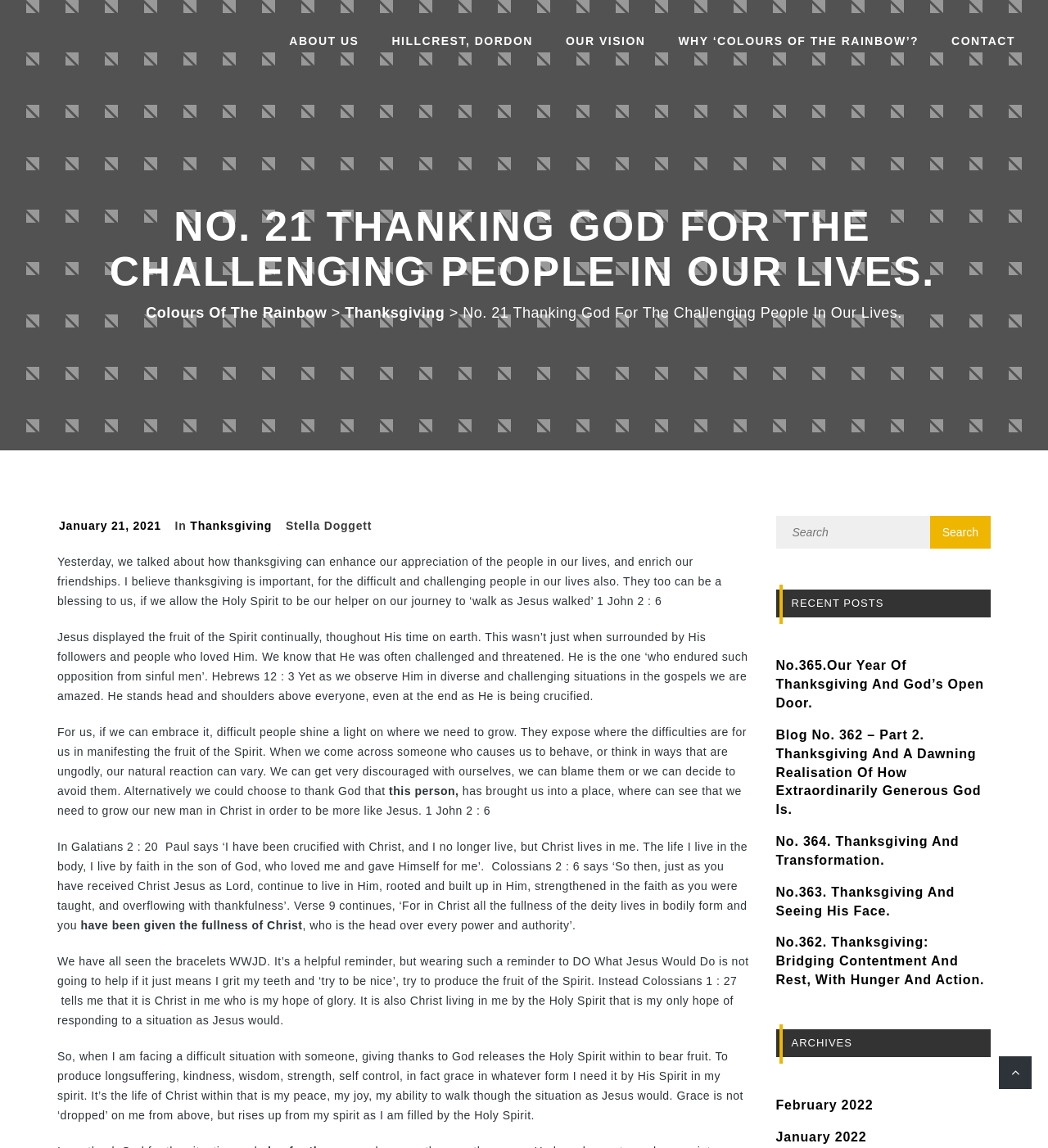Given the element description Colours of the Rainbow, specify the bounding box coordinates of the corresponding UI element in the format (top-left x, top-left y, bottom-right x, bottom-right y). All values must be between 0 and 1.

[0.139, 0.265, 0.312, 0.28]